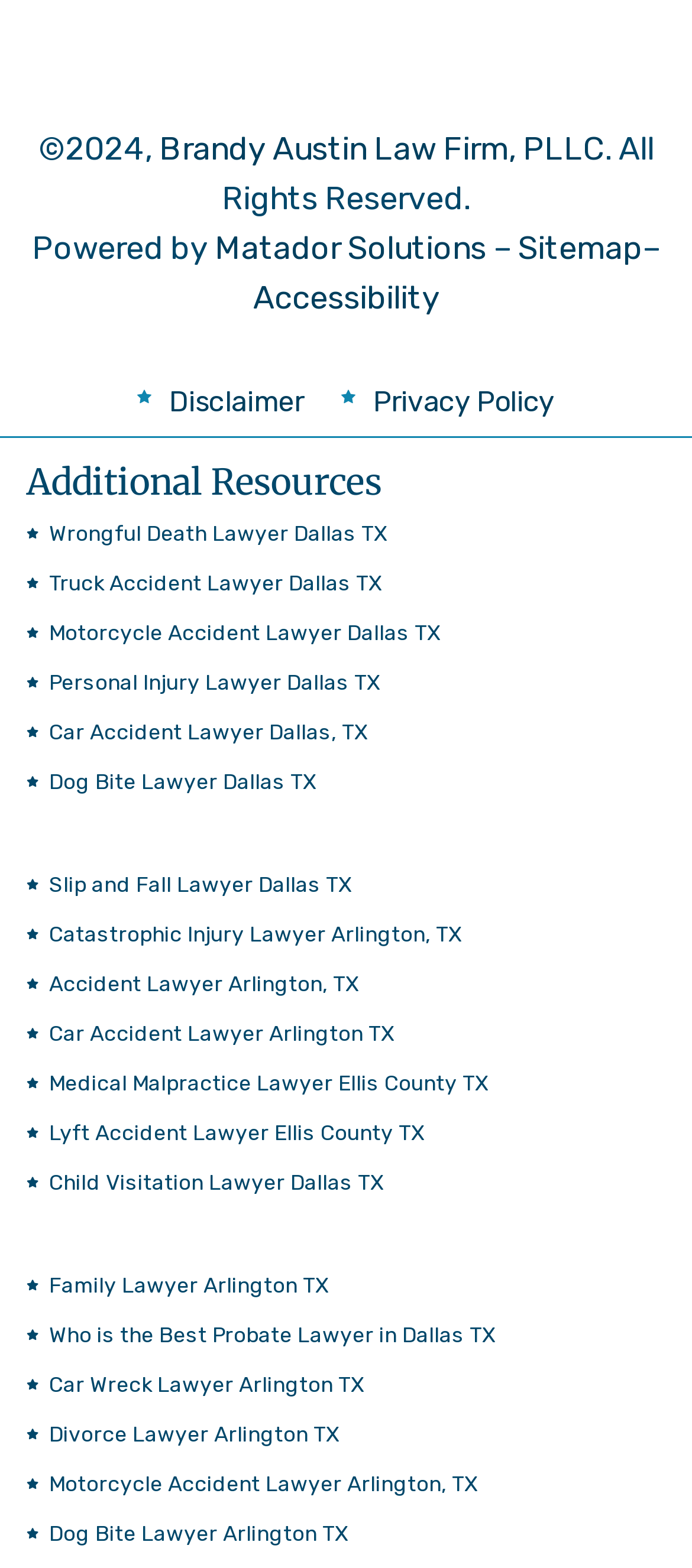Show the bounding box coordinates for the HTML element as described: "Dog Bite Lawyer Dallas TX".

[0.038, 0.483, 0.962, 0.514]